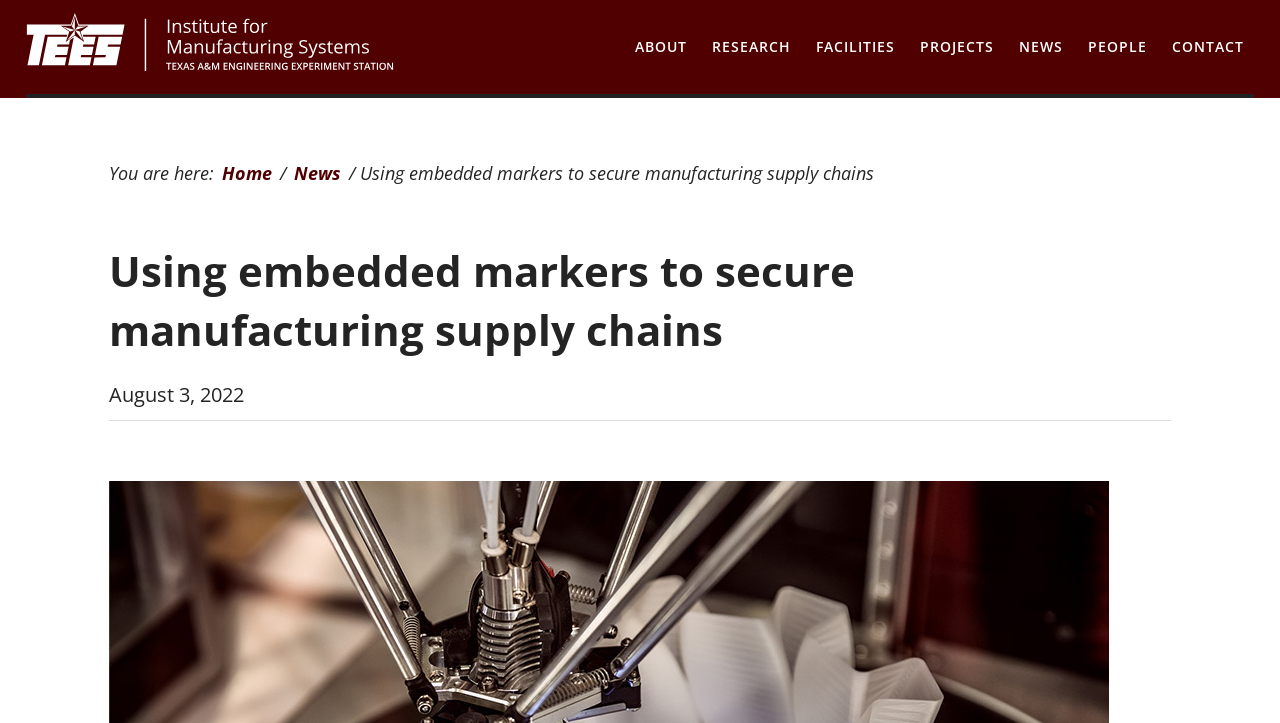Find and extract the text of the primary heading on the webpage.

Using embedded markers to secure manufacturing supply chains